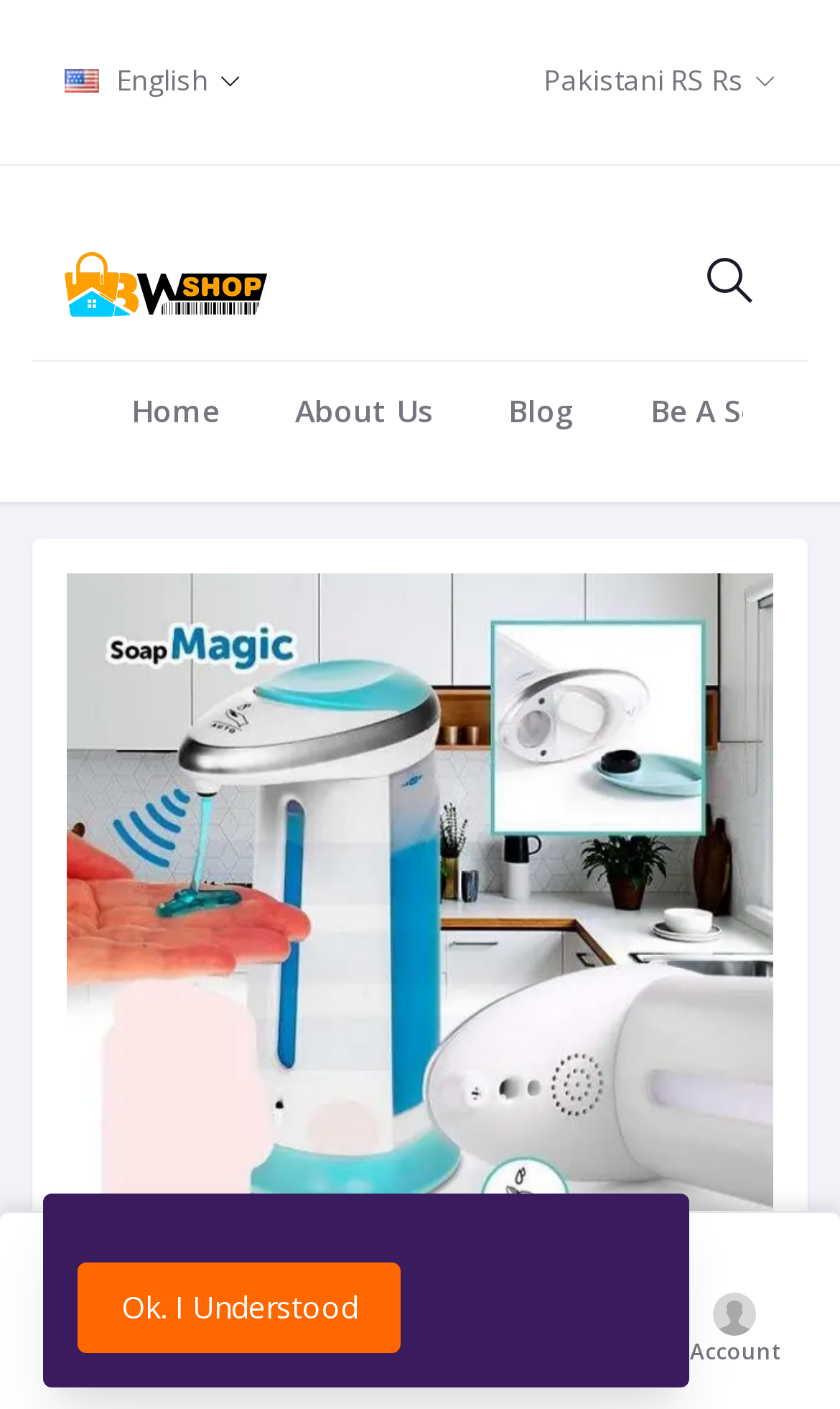What is the language of the website?
Based on the image, give a one-word or short phrase answer.

English